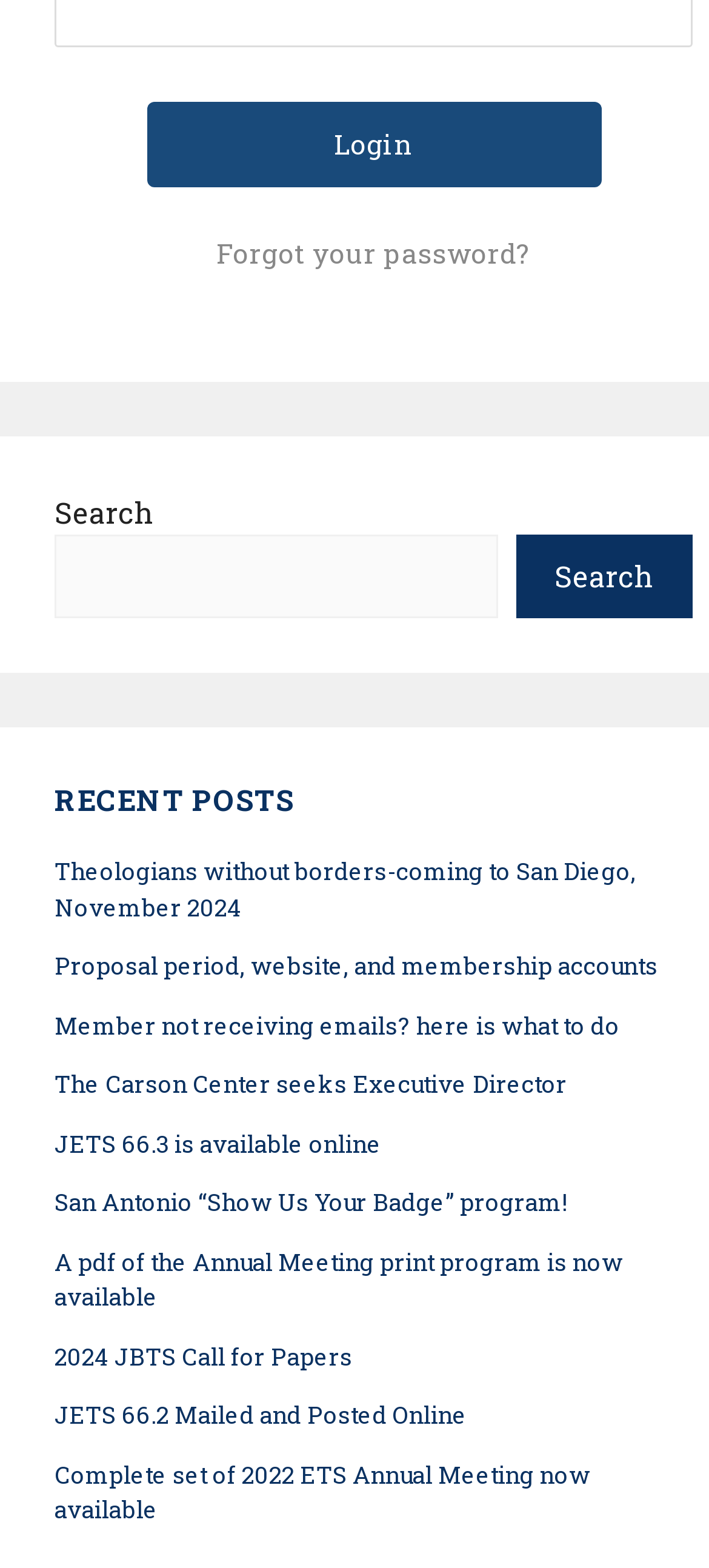Please provide a detailed answer to the question below by examining the image:
How many links are there in the RECENT POSTS section?

I counted the number of link elements in the RECENT POSTS section and found 10 links, each with a different text and bounding box coordinate.